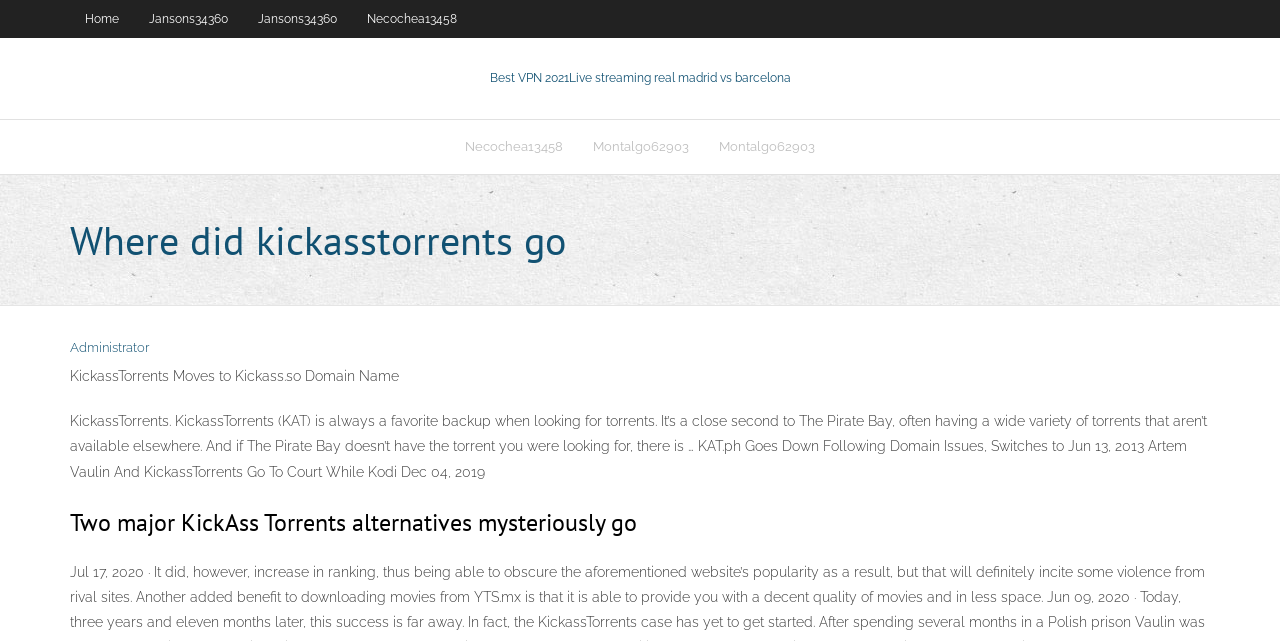What is the name of the alternative torrent site mentioned?
Based on the image, provide your answer in one word or phrase.

The Pirate Bay